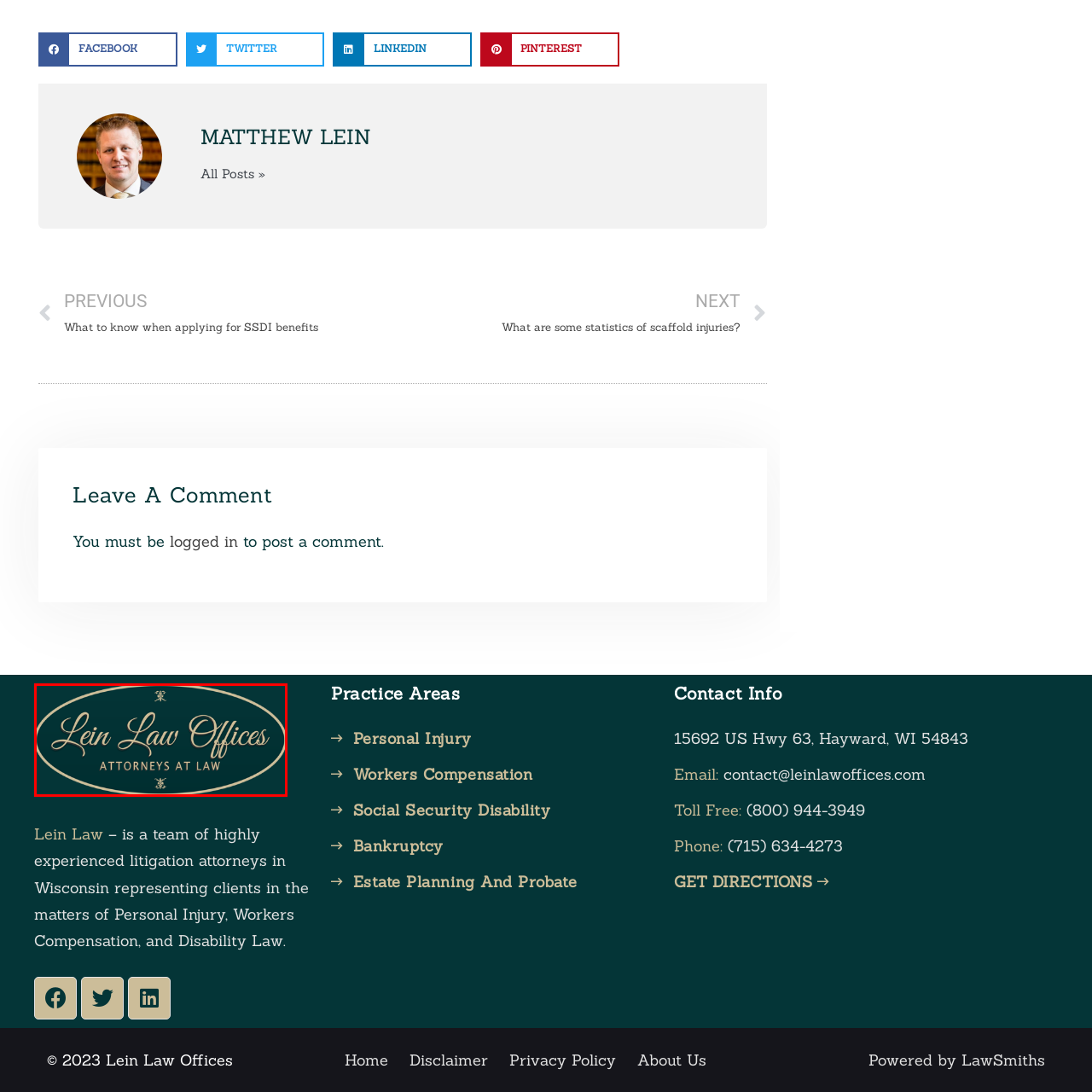Inspect the image surrounded by the red border and give a one-word or phrase answer to the question:
What is the color of the logo background?

Dark green